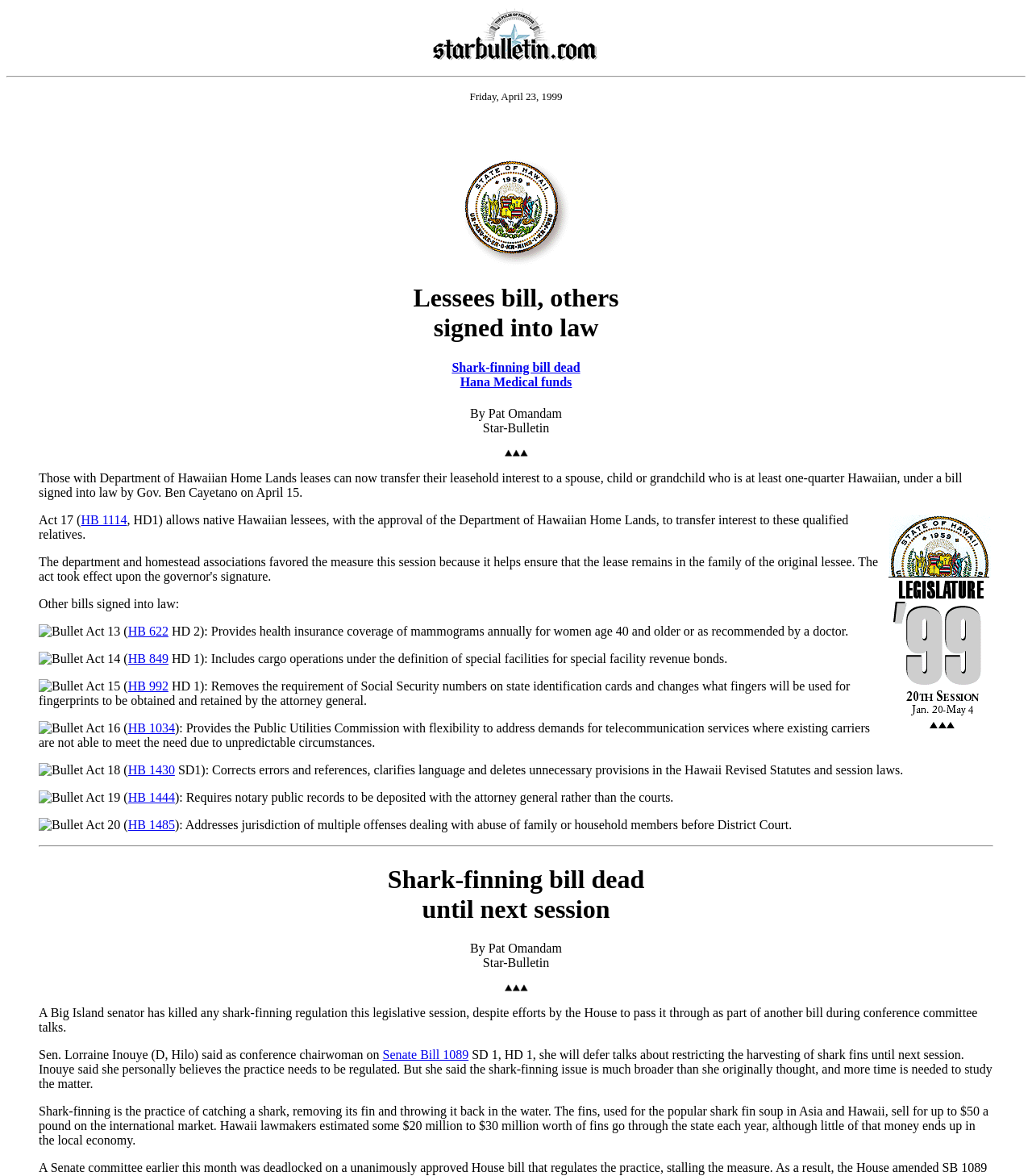Please provide a comprehensive answer to the question based on the screenshot: What is the date mentioned in the webpage?

I found the date 'Friday, April 23, 1999' in the StaticText element with ID 18, which is located at the top of the webpage.